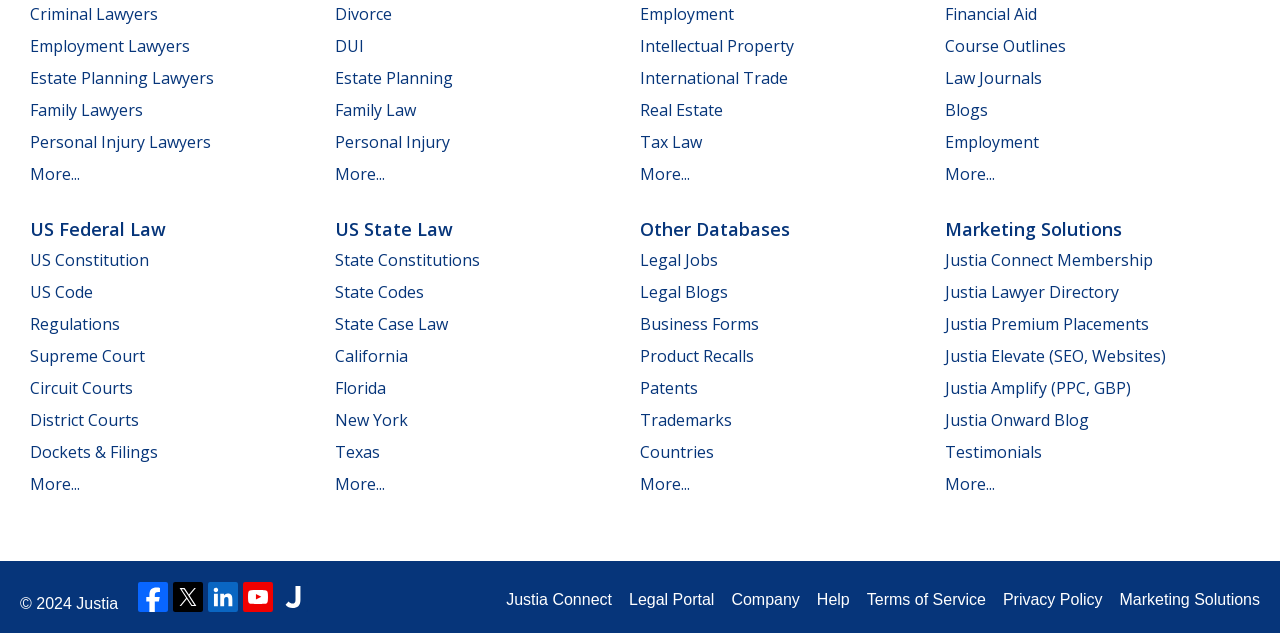How many main sections are there on this webpage?
Please answer the question with as much detail as possible using the screenshot.

The webpage can be broadly divided into four main sections: the top section with various lawyer categories, the middle section with US Federal Law and US State Law, the bottom section with social media links and copyright notice, and the section with links to Justia Connect, Legal Portal, Company, Help, Terms of Service, and Privacy Policy.